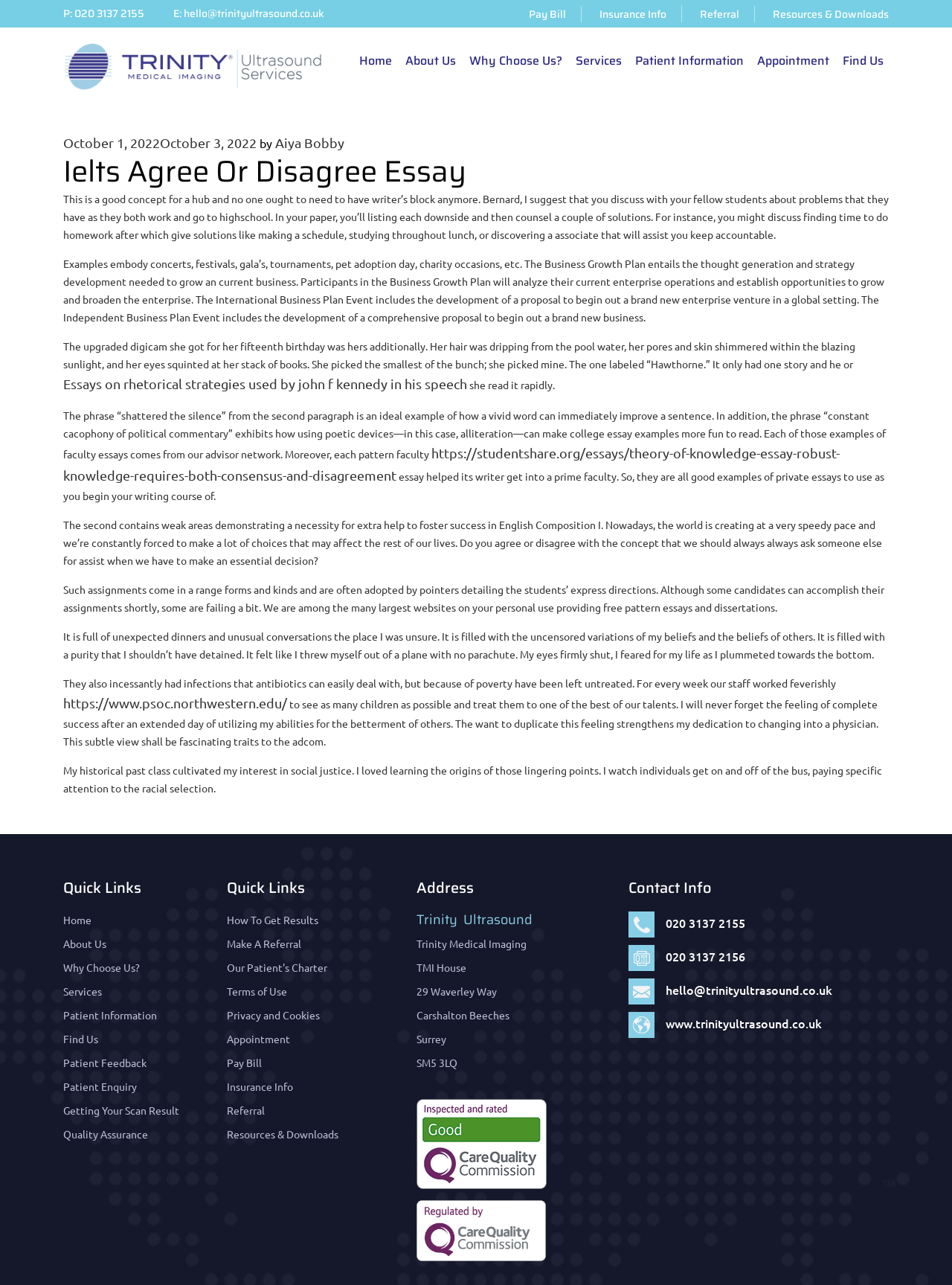Find the bounding box coordinates of the element's region that should be clicked in order to follow the given instruction: "Click the 'Patient Information' link". The coordinates should consist of four float numbers between 0 and 1, i.e., [left, top, right, bottom].

[0.662, 0.04, 0.787, 0.054]